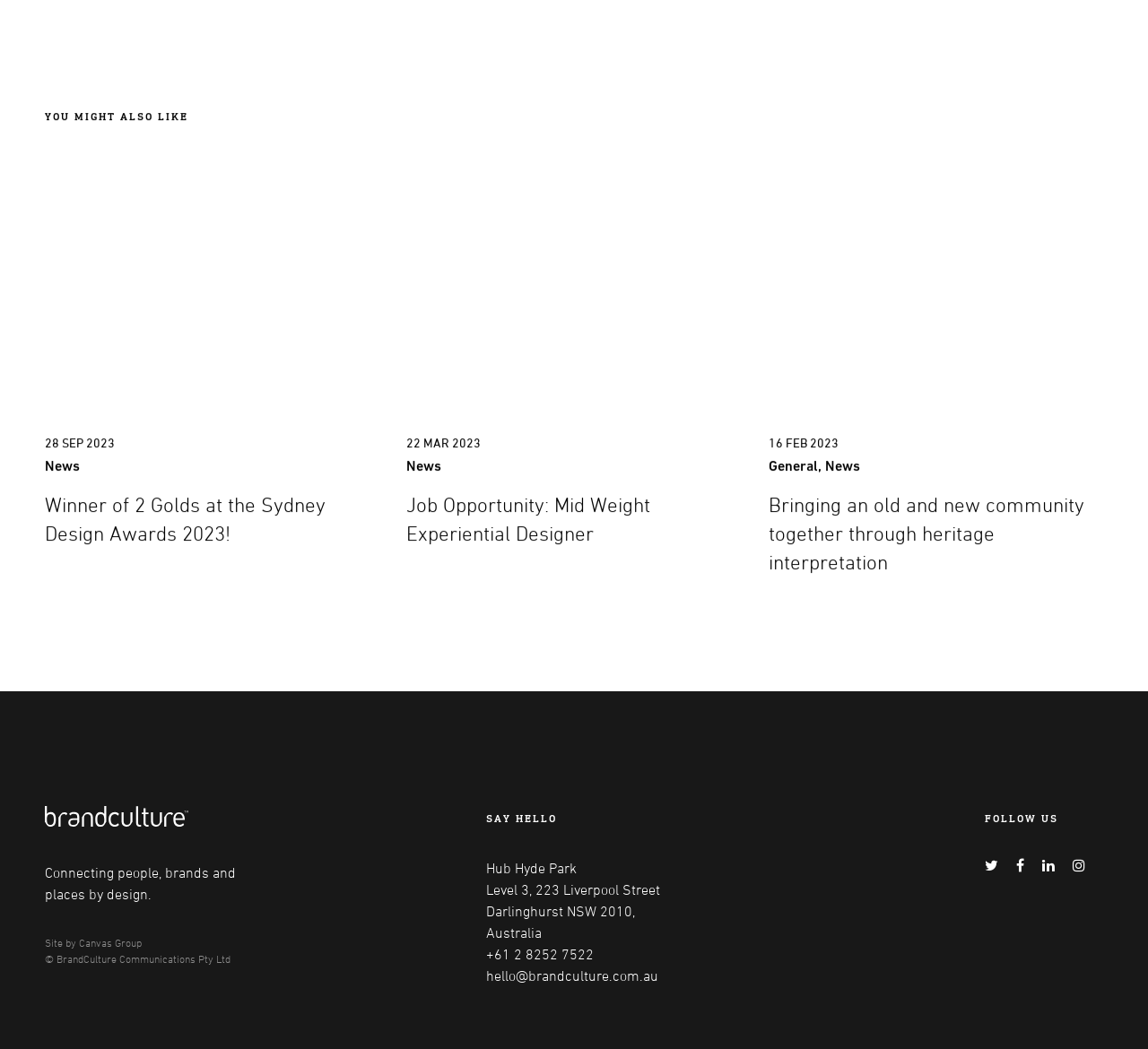Please determine the bounding box coordinates of the area that needs to be clicked to complete this task: 'Read the 'Bringing an old and new community together through heritage interpretation' article'. The coordinates must be four float numbers between 0 and 1, formatted as [left, top, right, bottom].

[0.669, 0.529, 0.961, 0.624]